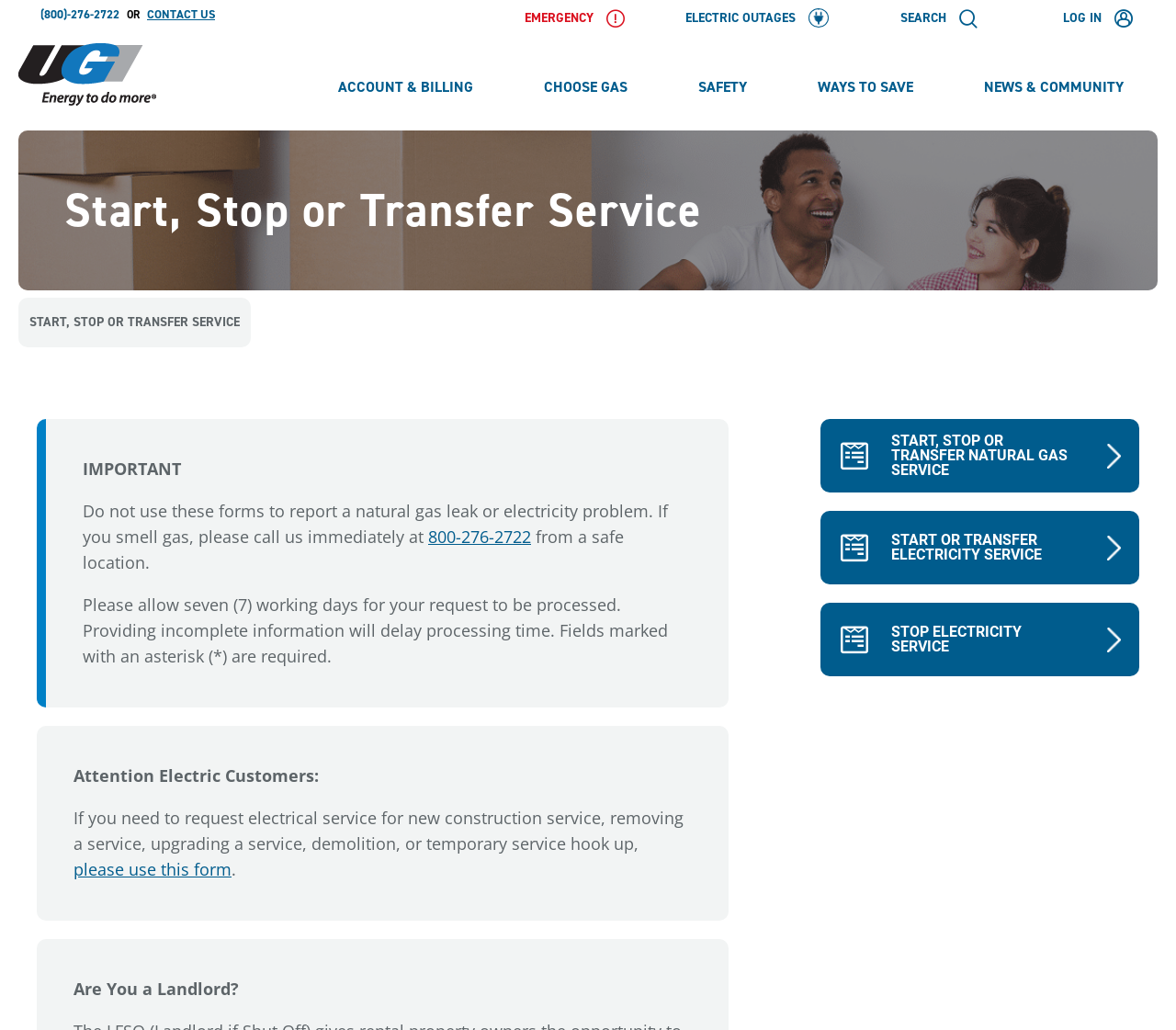Determine the main heading text of the webpage.

Start, Stop or Transfer Service